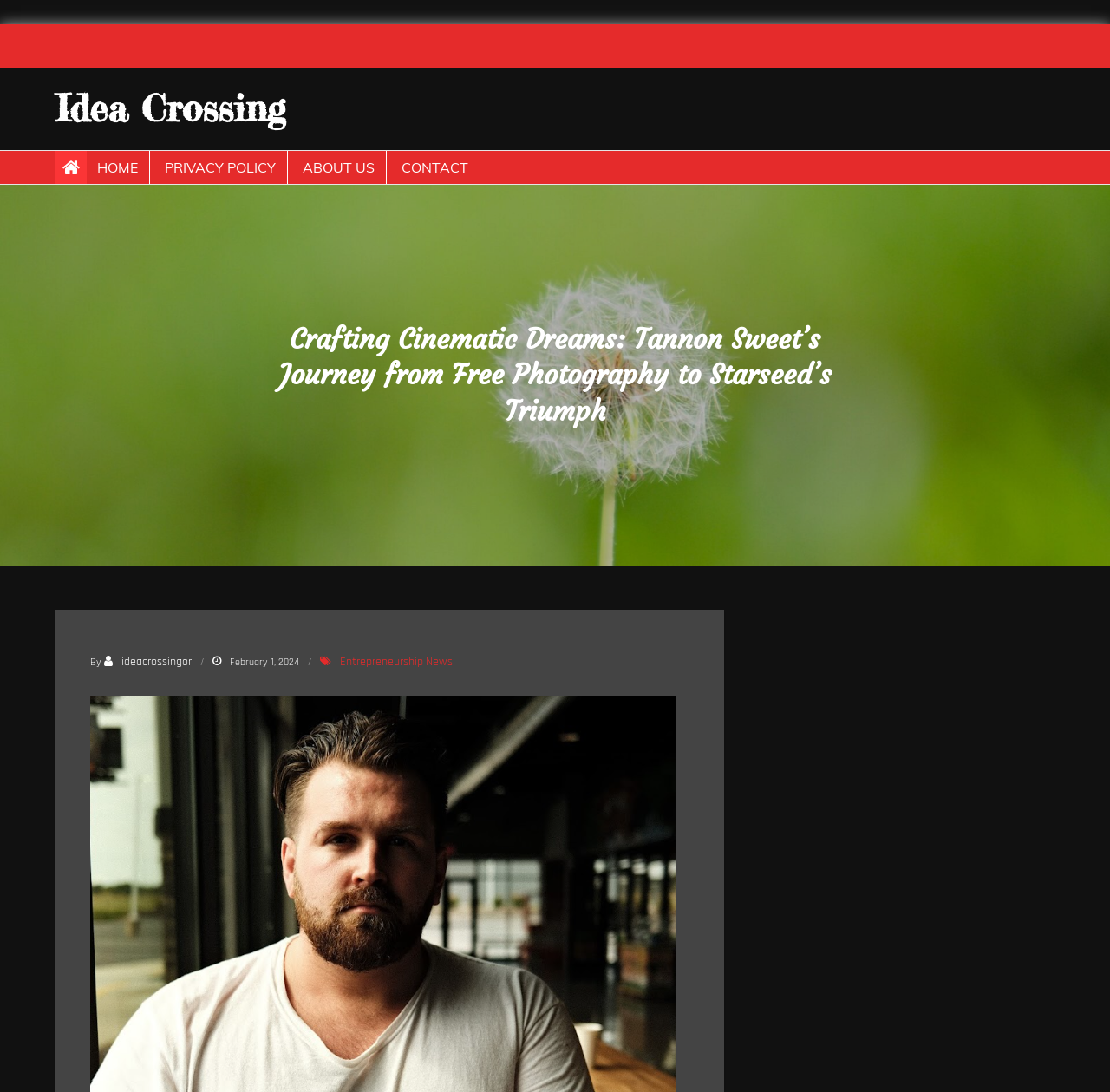Identify the bounding box of the UI element described as follows: "Privacy Policy". Provide the coordinates as four float numbers in the range of 0 to 1 [left, top, right, bottom].

[0.138, 0.138, 0.259, 0.168]